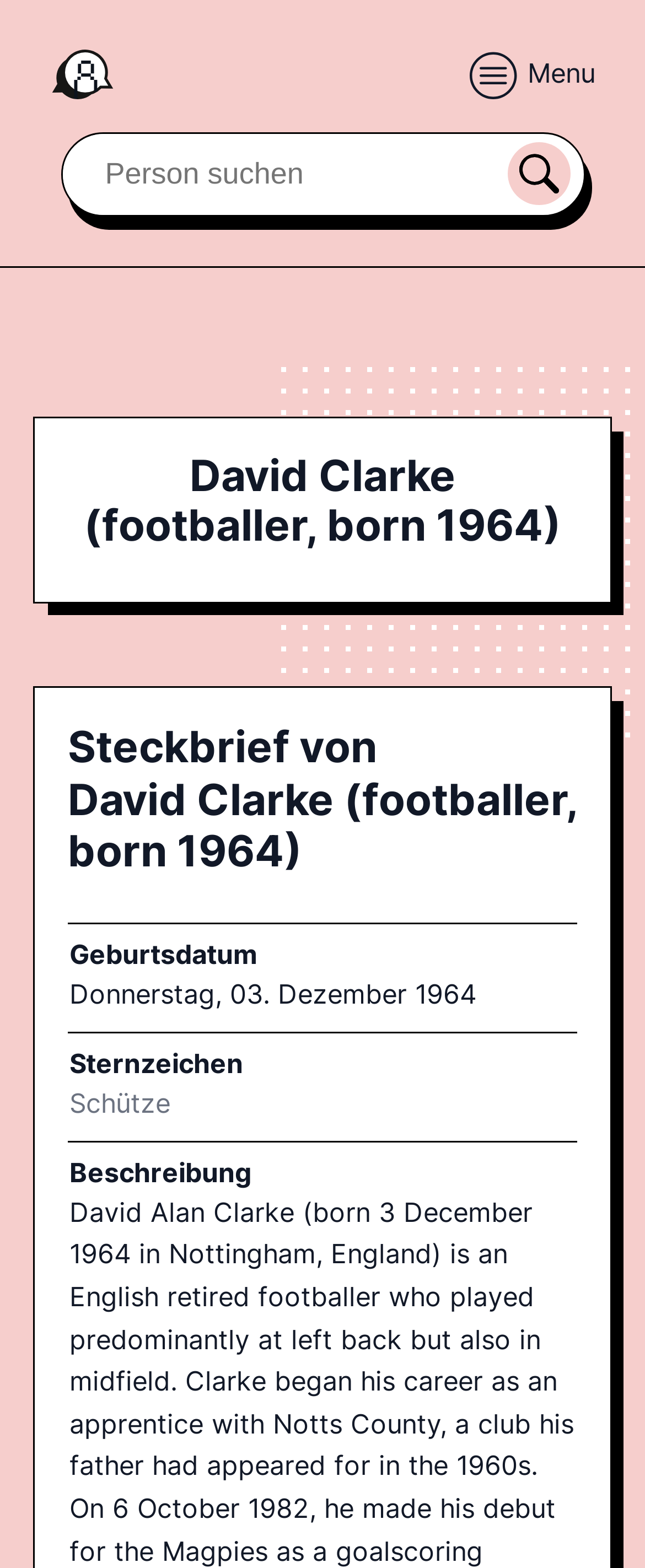Please reply with a single word or brief phrase to the question: 
What is the name of the webpage?

David Clarke (footballer, born 1964) - Steckbrief - People FAQs